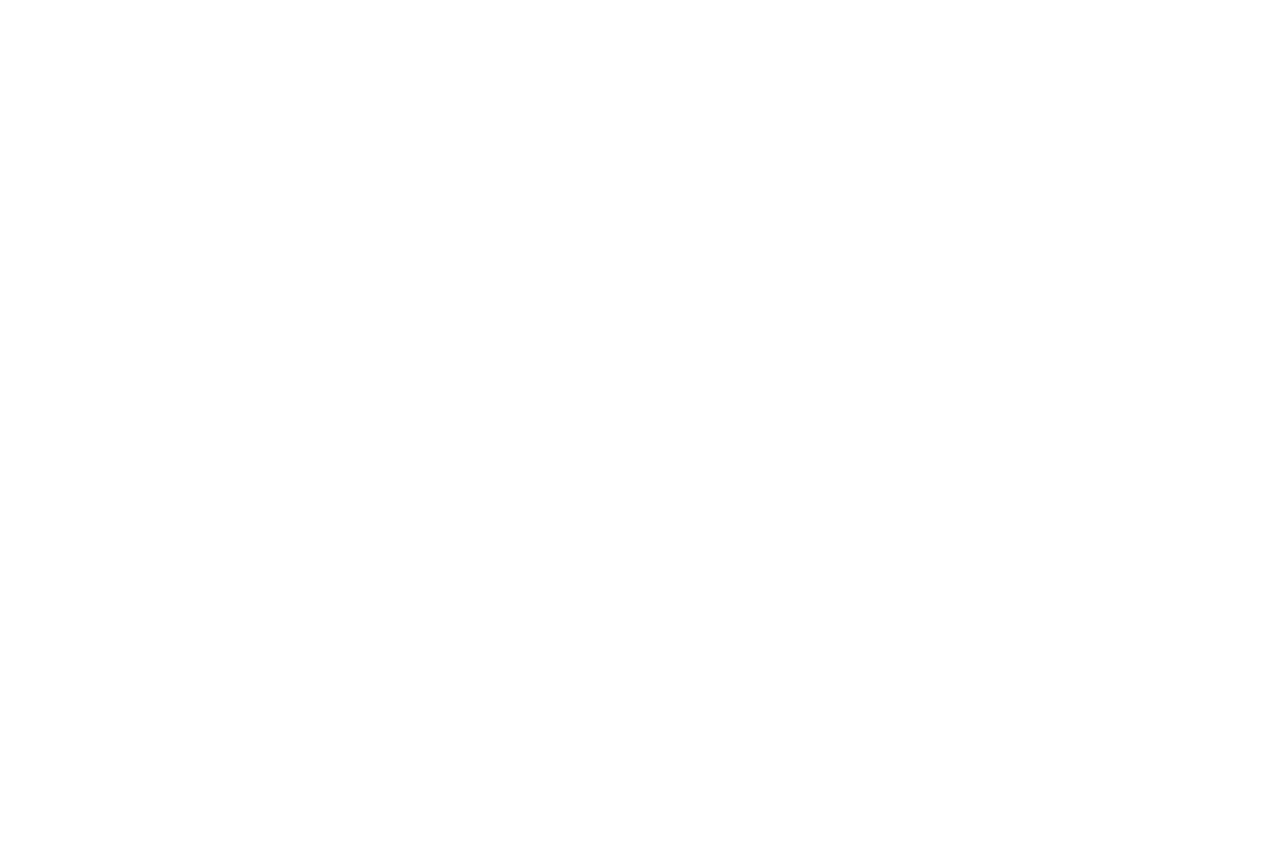Can you find the bounding box coordinates for the UI element given this description: "GitHub"? Provide the coordinates as four float numbers between 0 and 1: [left, top, right, bottom].

None